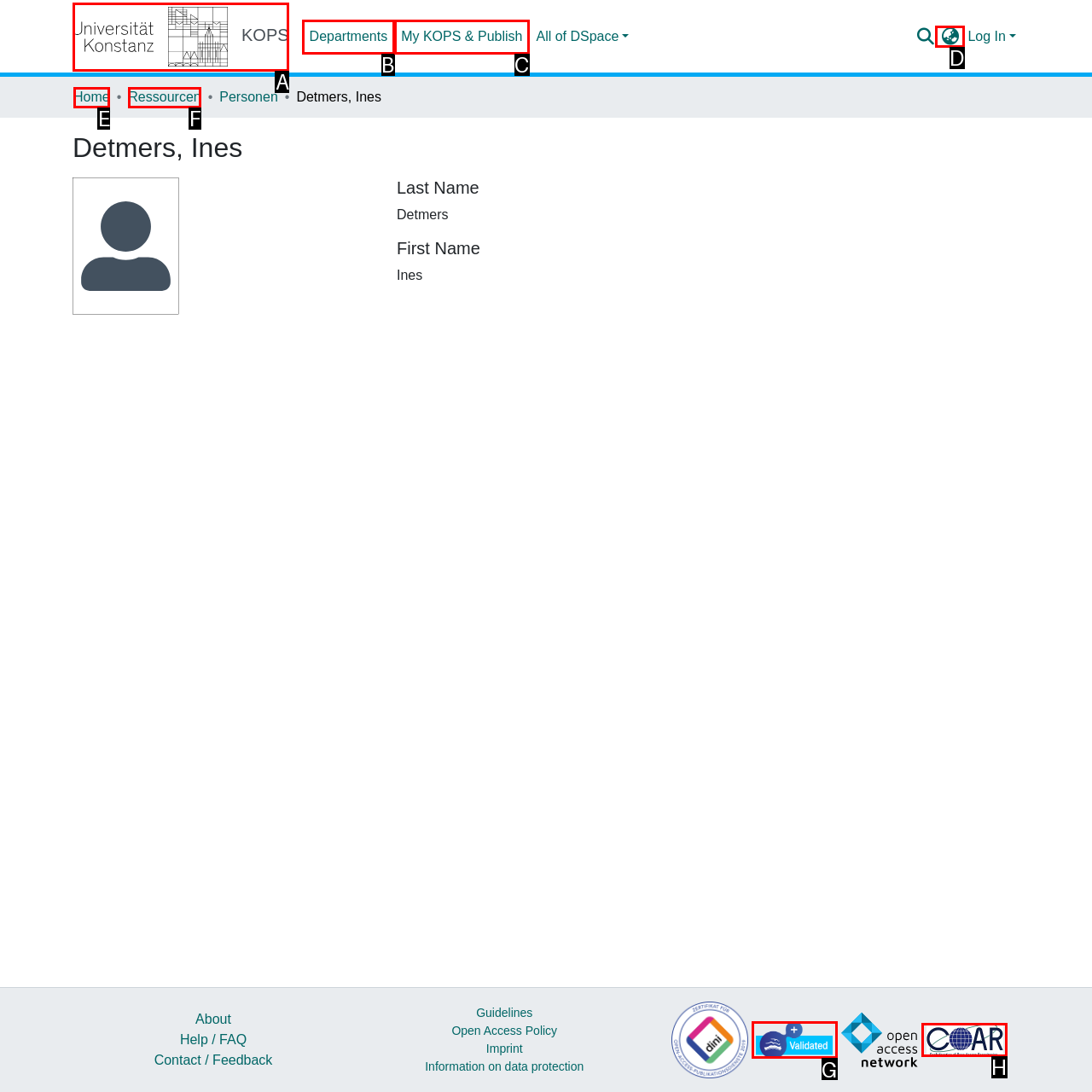Pick the right letter to click to achieve the task: Switch language
Answer with the letter of the correct option directly.

D